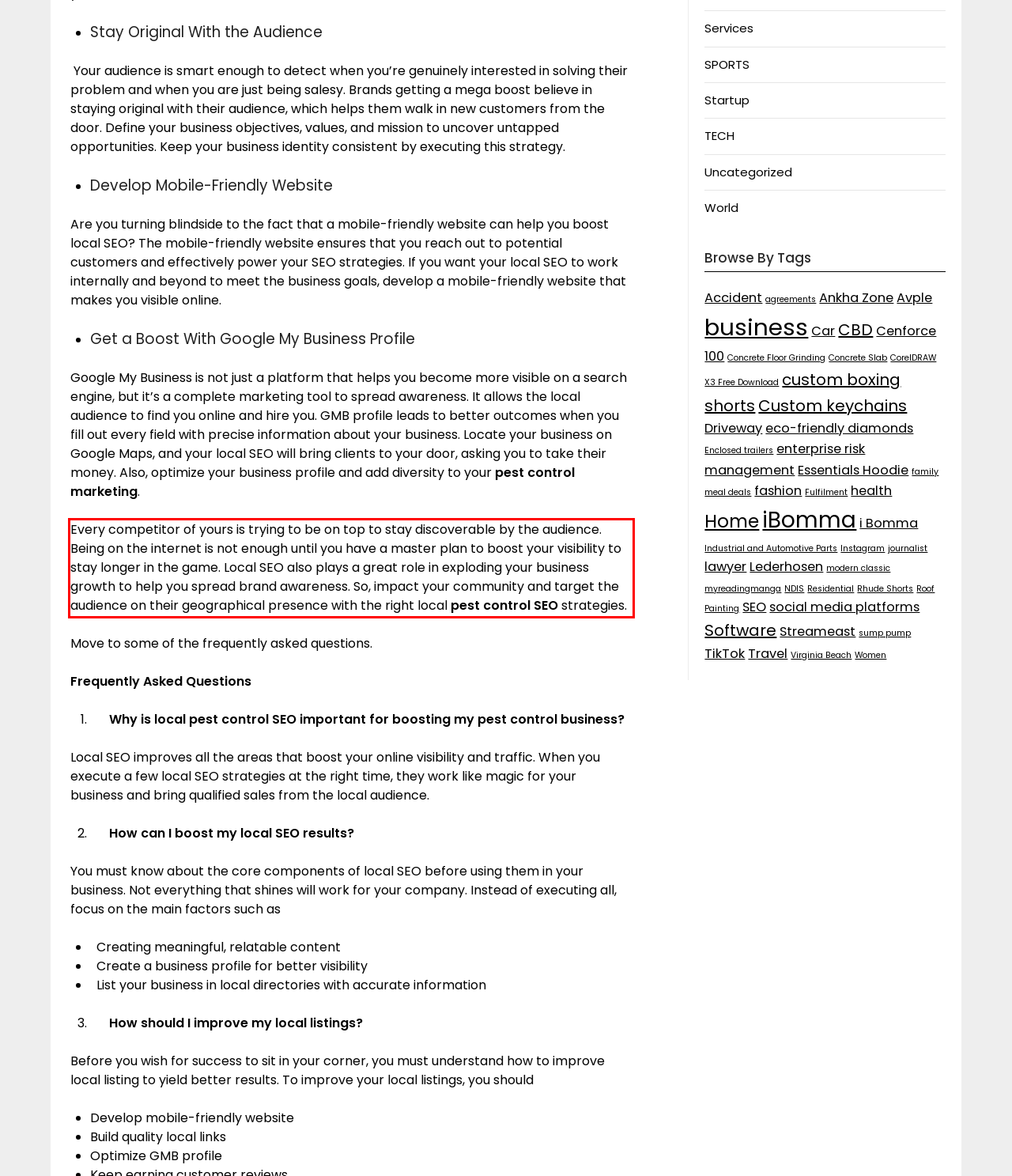Please use OCR to extract the text content from the red bounding box in the provided webpage screenshot.

Every competitor of yours is trying to be on top to stay discoverable by the audience. Being on the internet is not enough until you have a master plan to boost your visibility to stay longer in the game. Local SEO also plays a great role in exploding your business growth to help you spread brand awareness. So, impact your community and target the audience on their geographical presence with the right local pest control SEO strategies.